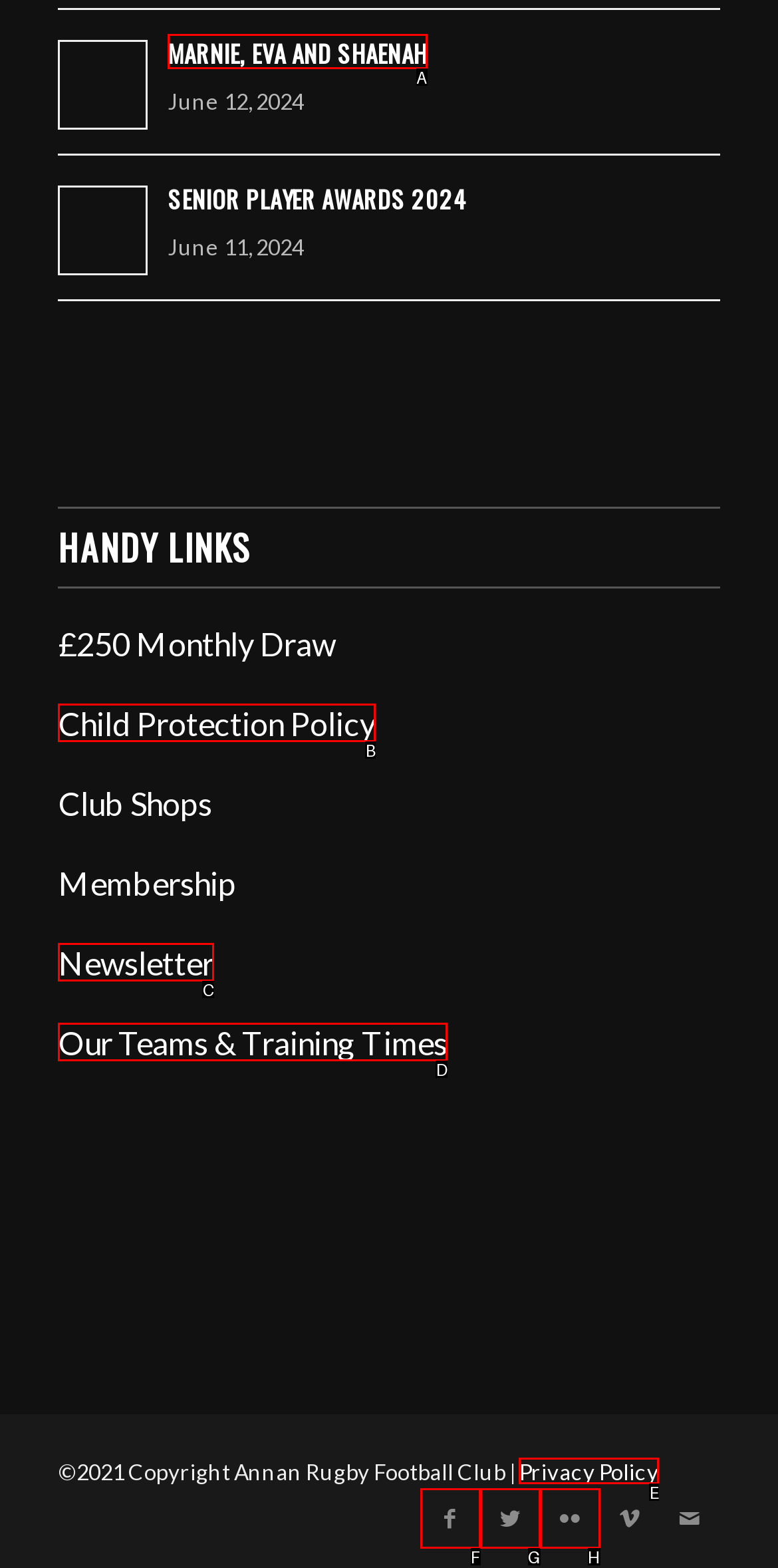Tell me which one HTML element you should click to complete the following task: View MARNIE, EVA AND SHAENAH
Answer with the option's letter from the given choices directly.

A